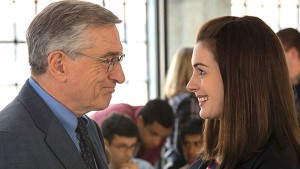What is the occupation of Anne Hathaway's character?
Using the image, answer in one word or phrase.

Young entrepreneur